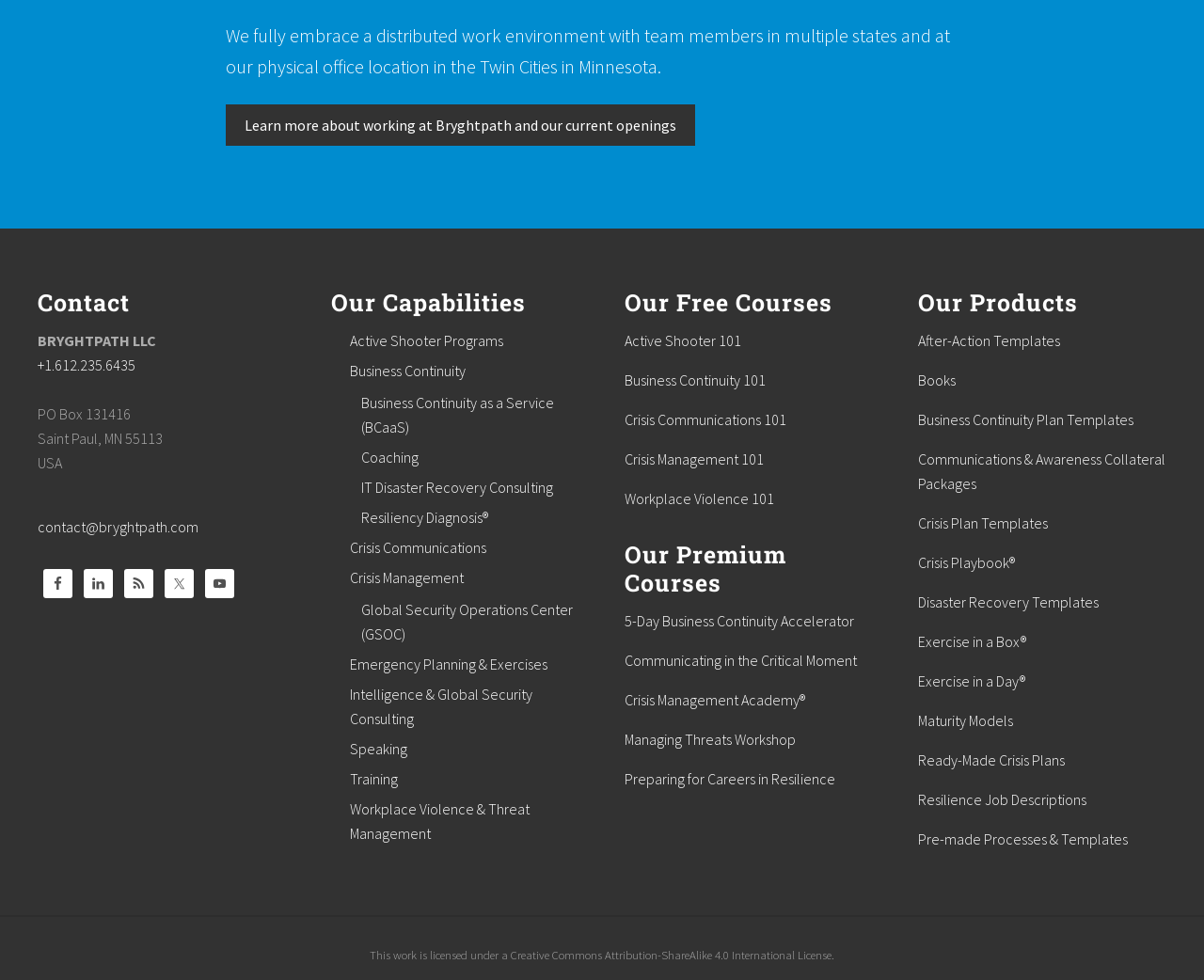Show the bounding box coordinates of the region that should be clicked to follow the instruction: "Explore Active Shooter Programs."

[0.291, 0.338, 0.418, 0.357]